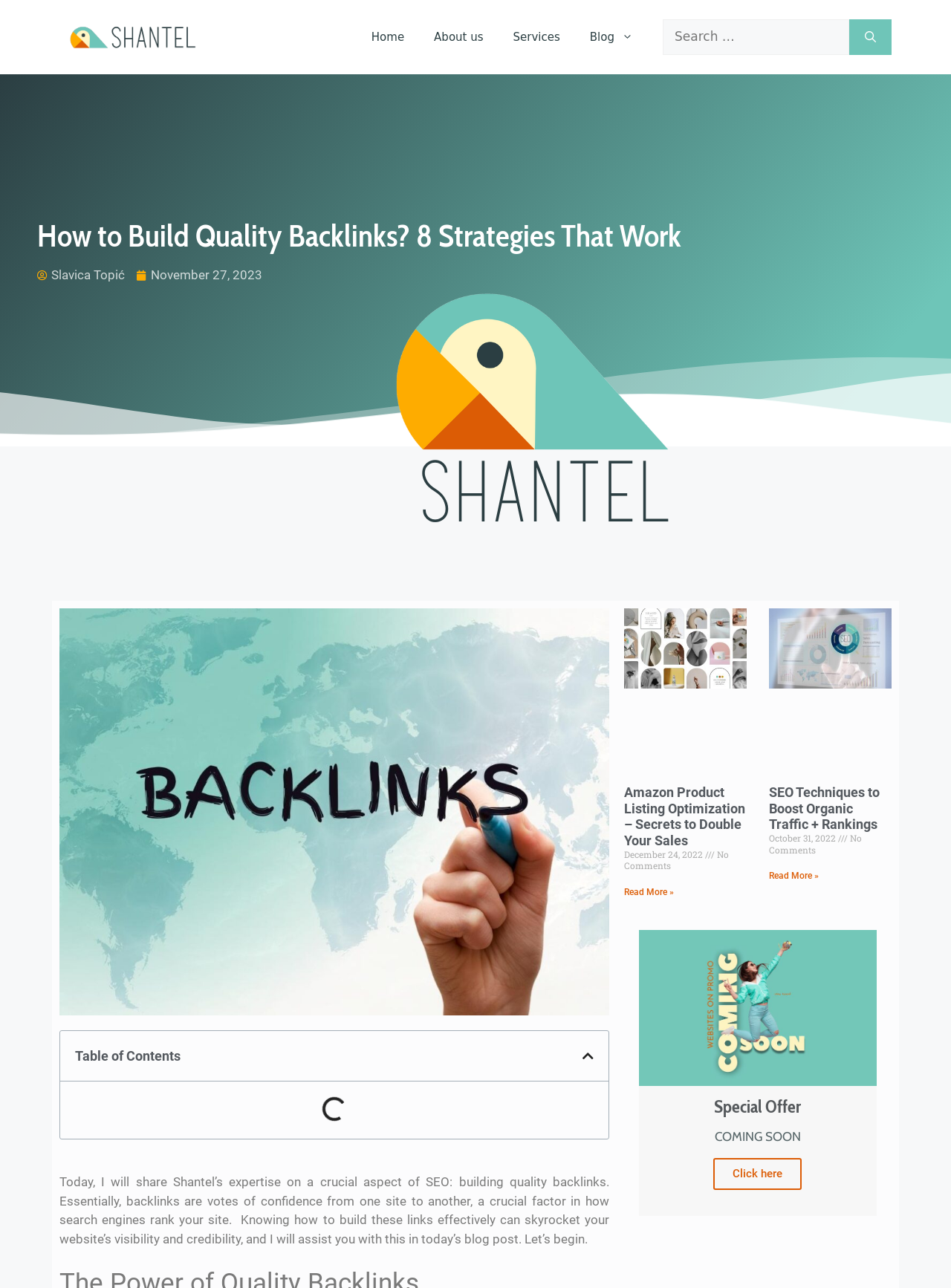Pinpoint the bounding box coordinates of the clickable element needed to complete the instruction: "Search for something". The coordinates should be provided as four float numbers between 0 and 1: [left, top, right, bottom].

[0.697, 0.015, 0.893, 0.043]